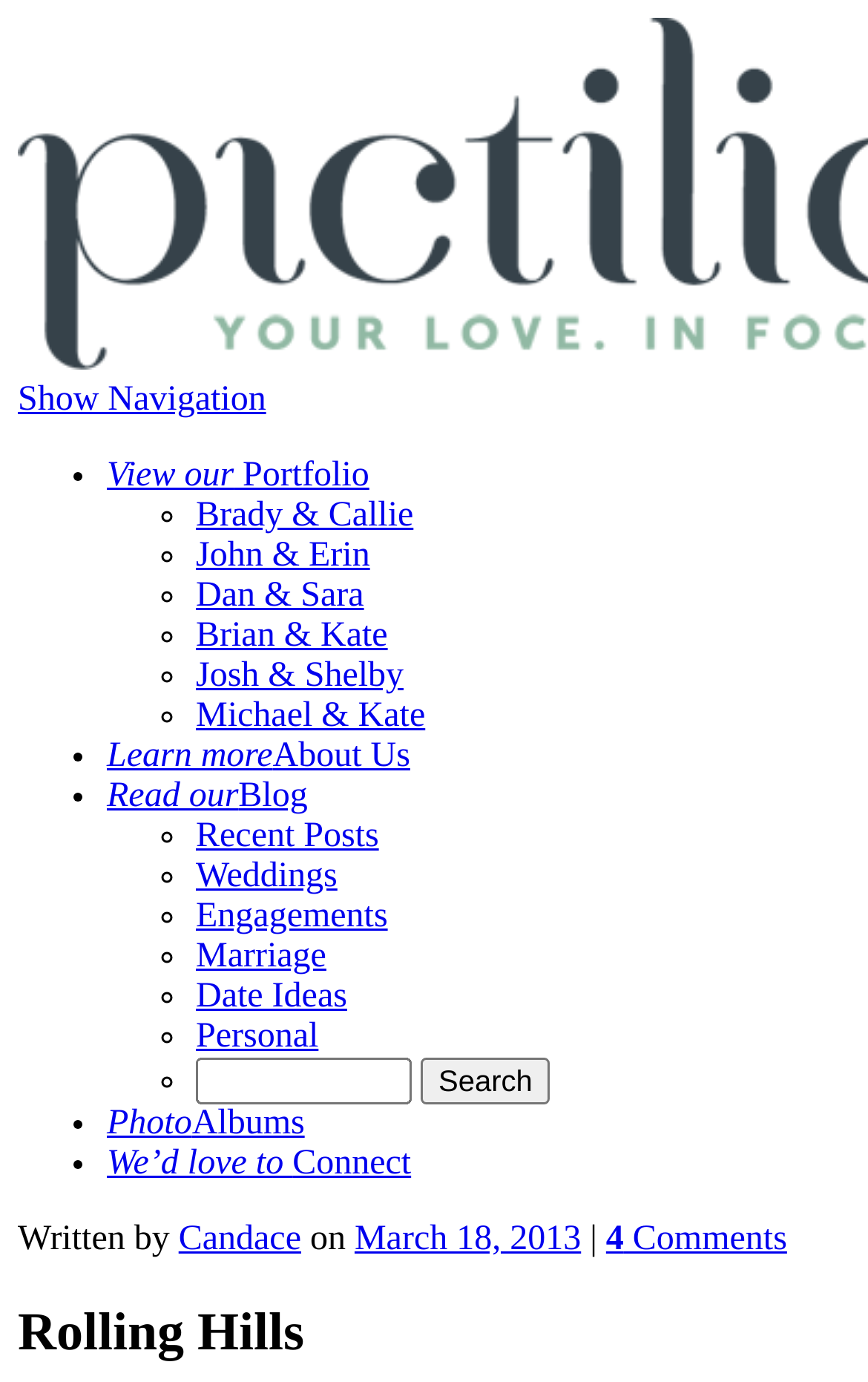Identify the bounding box coordinates for the element you need to click to achieve the following task: "Search". The coordinates must be four float values ranging from 0 to 1, formatted as [left, top, right, bottom].

[0.485, 0.765, 0.634, 0.799]